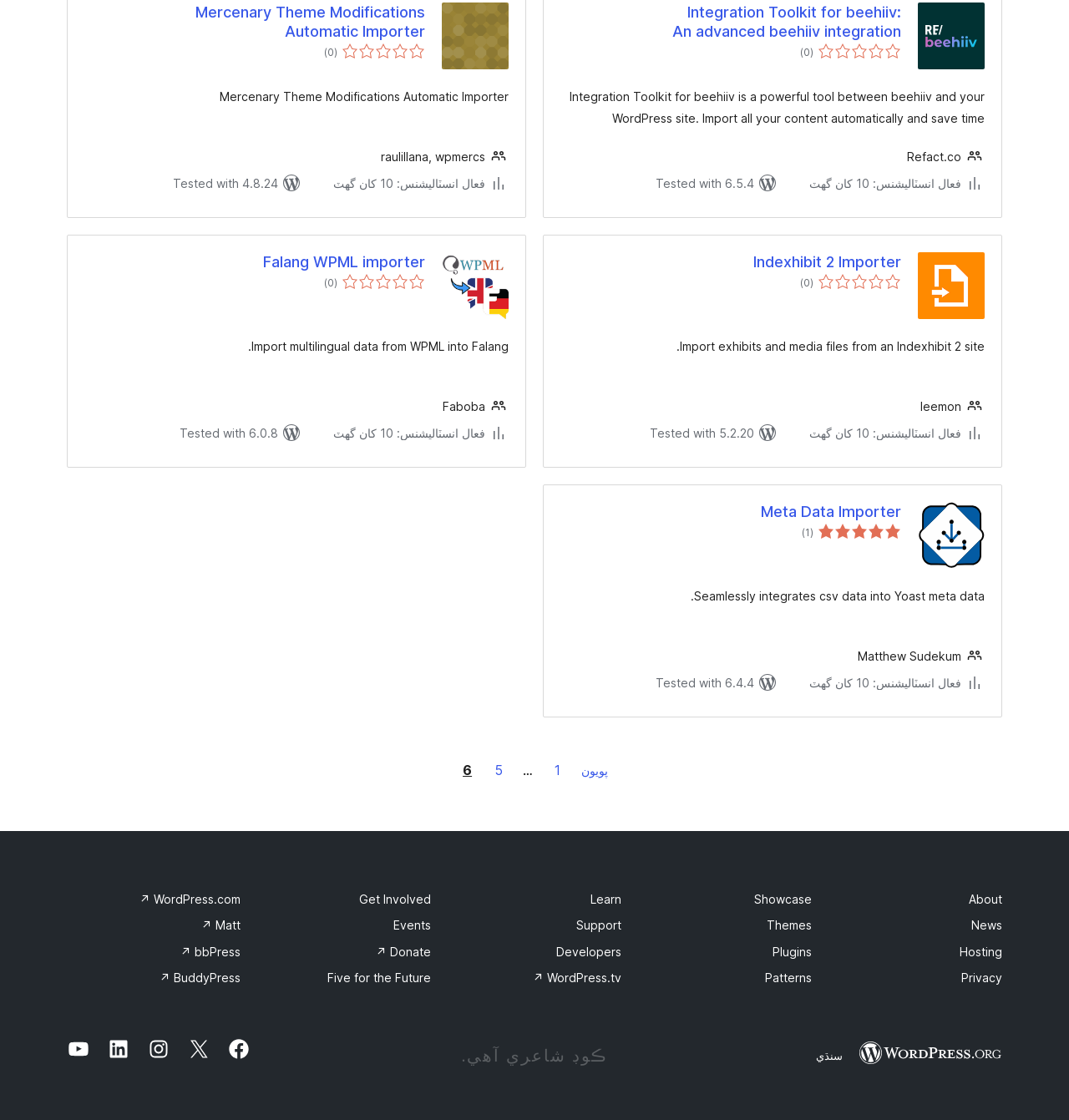What is the purpose of Indexhibit 2 Importer?
Can you offer a detailed and complete answer to this question?

I found the purpose by reading the text 'Import exhibits and media files from an Indexhibit 2 site.' which is the description of Indexhibit 2 Importer.